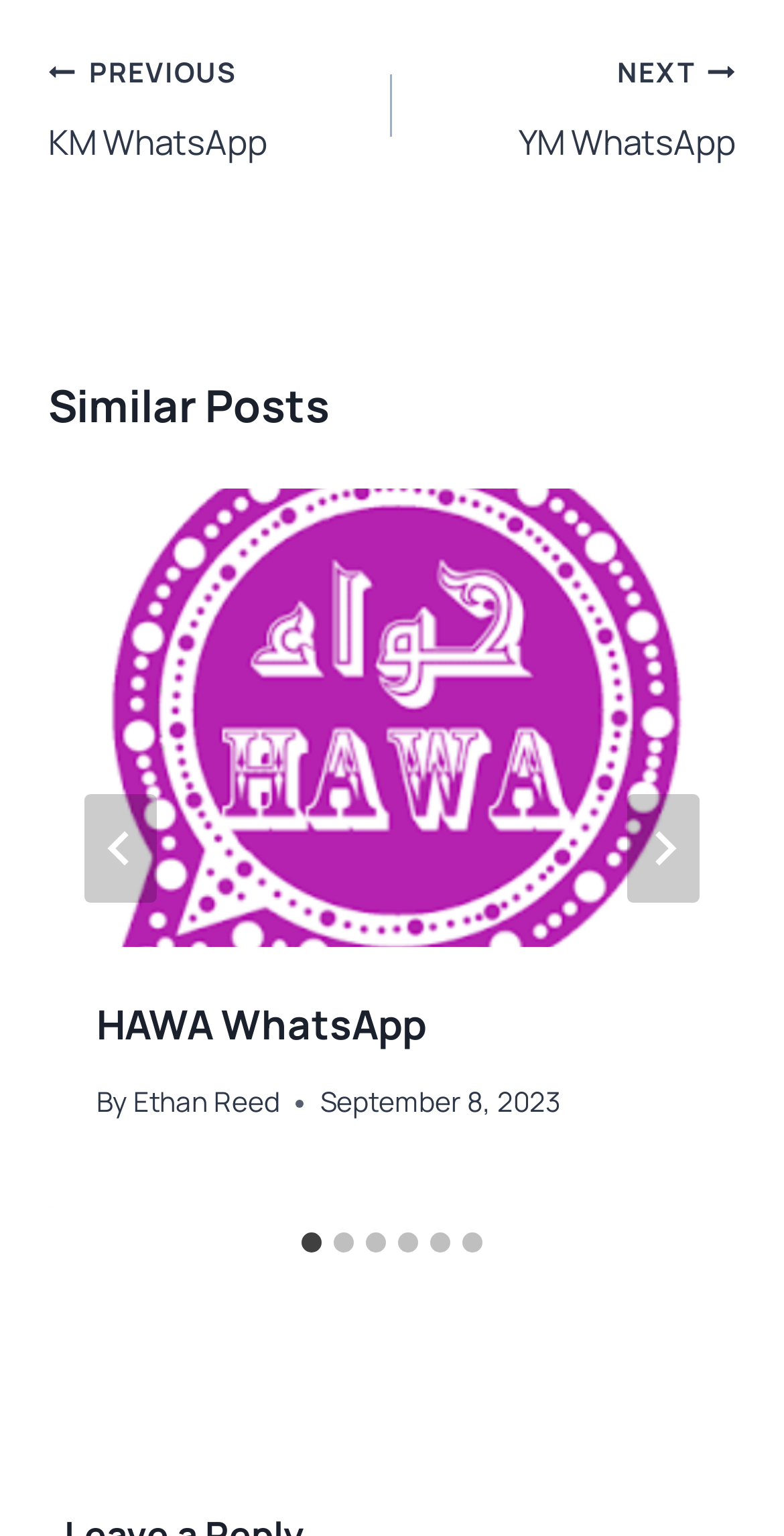Examine the image and give a thorough answer to the following question:
Who is the author of the post?

I found a link element with the text 'Ethan Reed' inside a HeaderAsNonLandmark element, which is likely the author of the post.